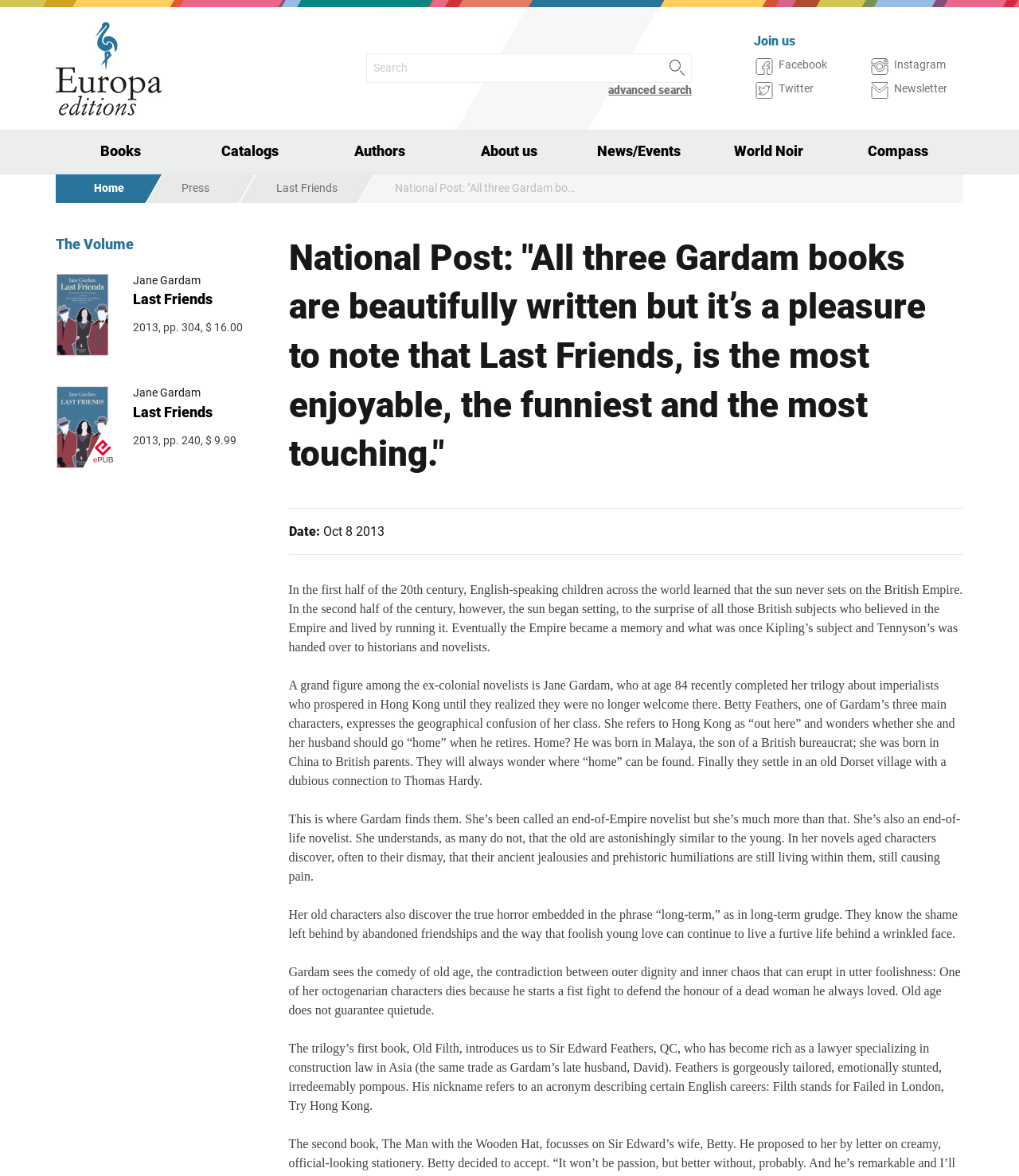Please find the bounding box coordinates of the element that must be clicked to perform the given instruction: "Read more about Last Friends". The coordinates should be four float numbers from 0 to 1, i.e., [left, top, right, bottom].

[0.131, 0.247, 0.209, 0.261]